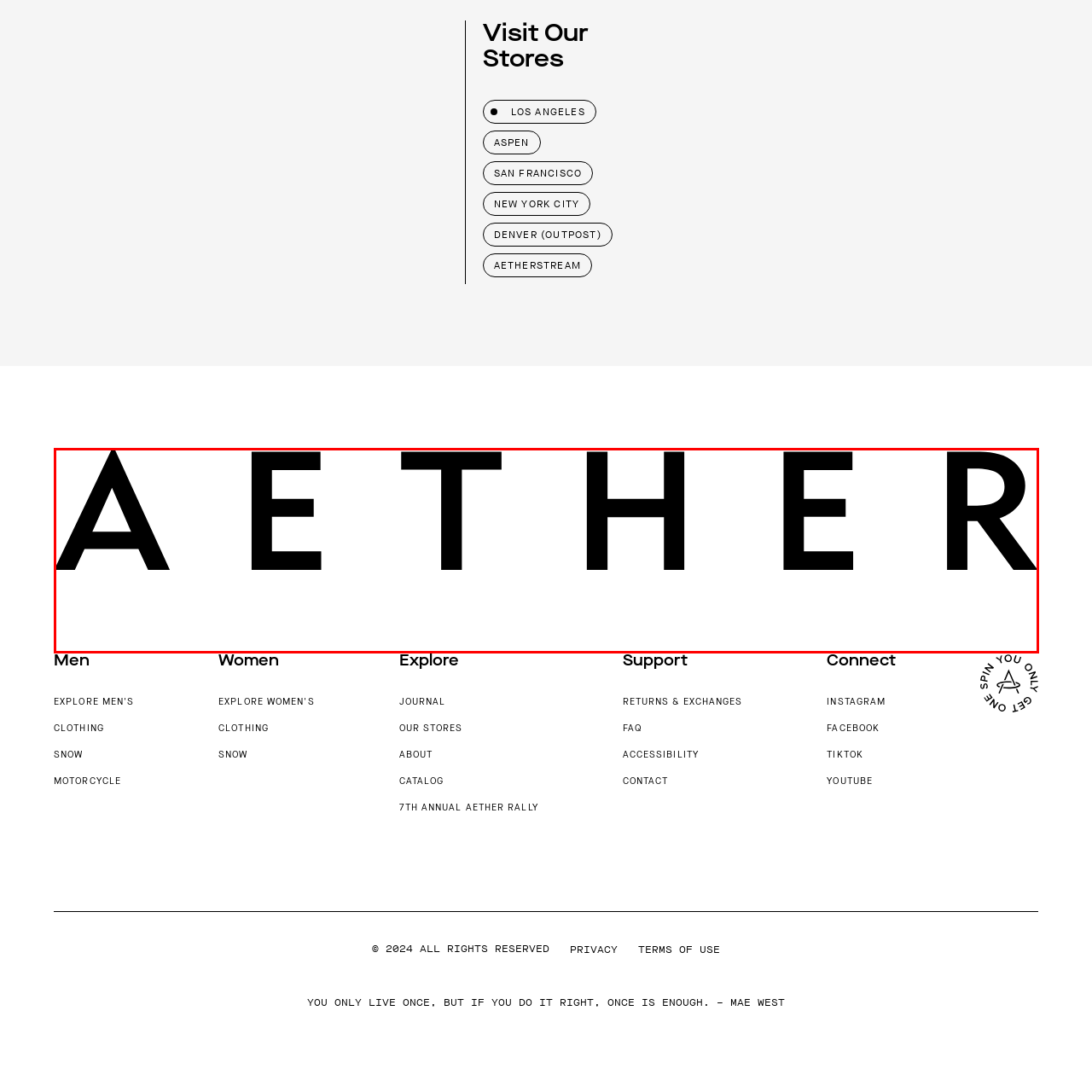What is the focus of the logo design?
Inspect the image within the red bounding box and respond with a detailed answer, leveraging all visible details.

According to the caption, the design is minimalistic, with a focus on the brand name itself, reflecting a contemporary aesthetic that resonates with those interested in outdoor apparel and lifestyle.